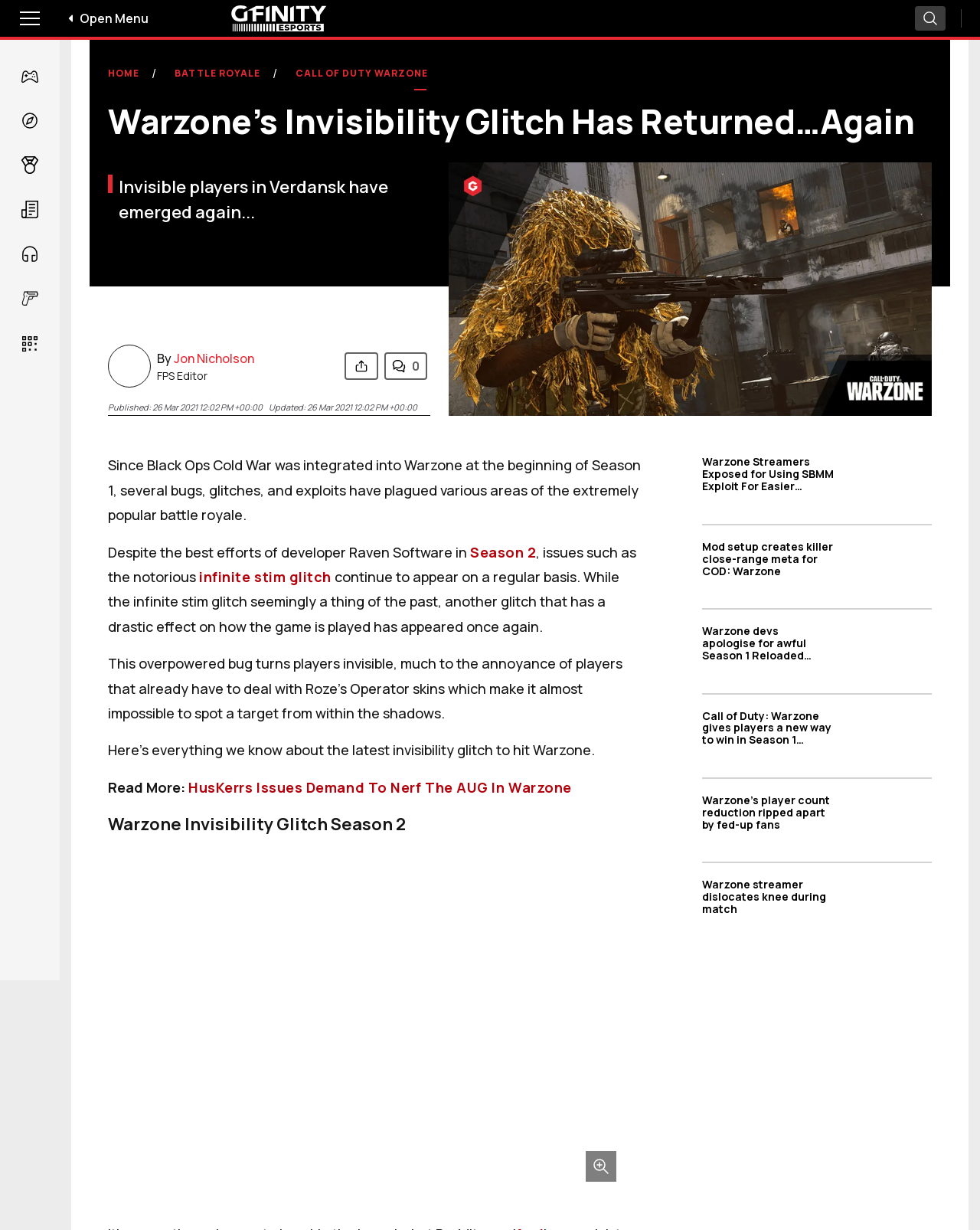Identify and provide the bounding box for the element described by: "Open Menu".

[0.0, 0.0, 0.062, 0.03]